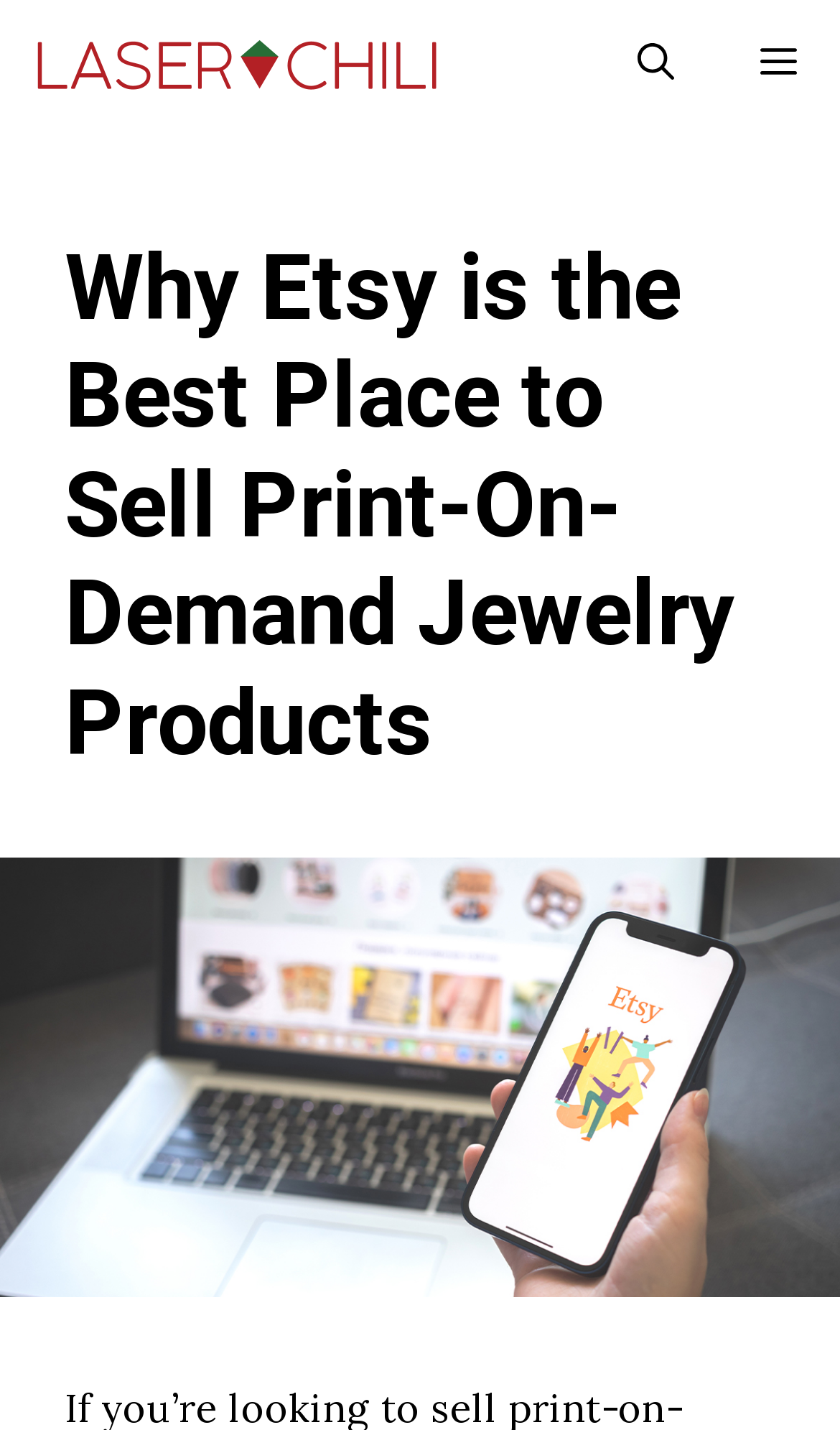Generate the main heading text from the webpage.

Why Etsy is the Best Place to Sell Print-On-Demand Jewelry Products